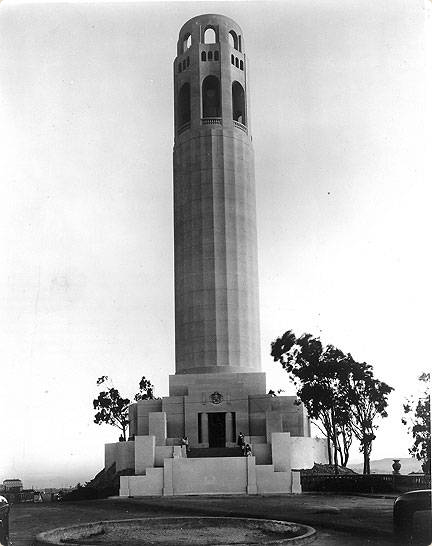Using the details in the image, give a detailed response to the question below:
What is Coit Tower a tribute to?

According to the caption, Coit Tower was constructed as a tribute to firefighters, which highlights its cultural significance and the purpose behind its creation.